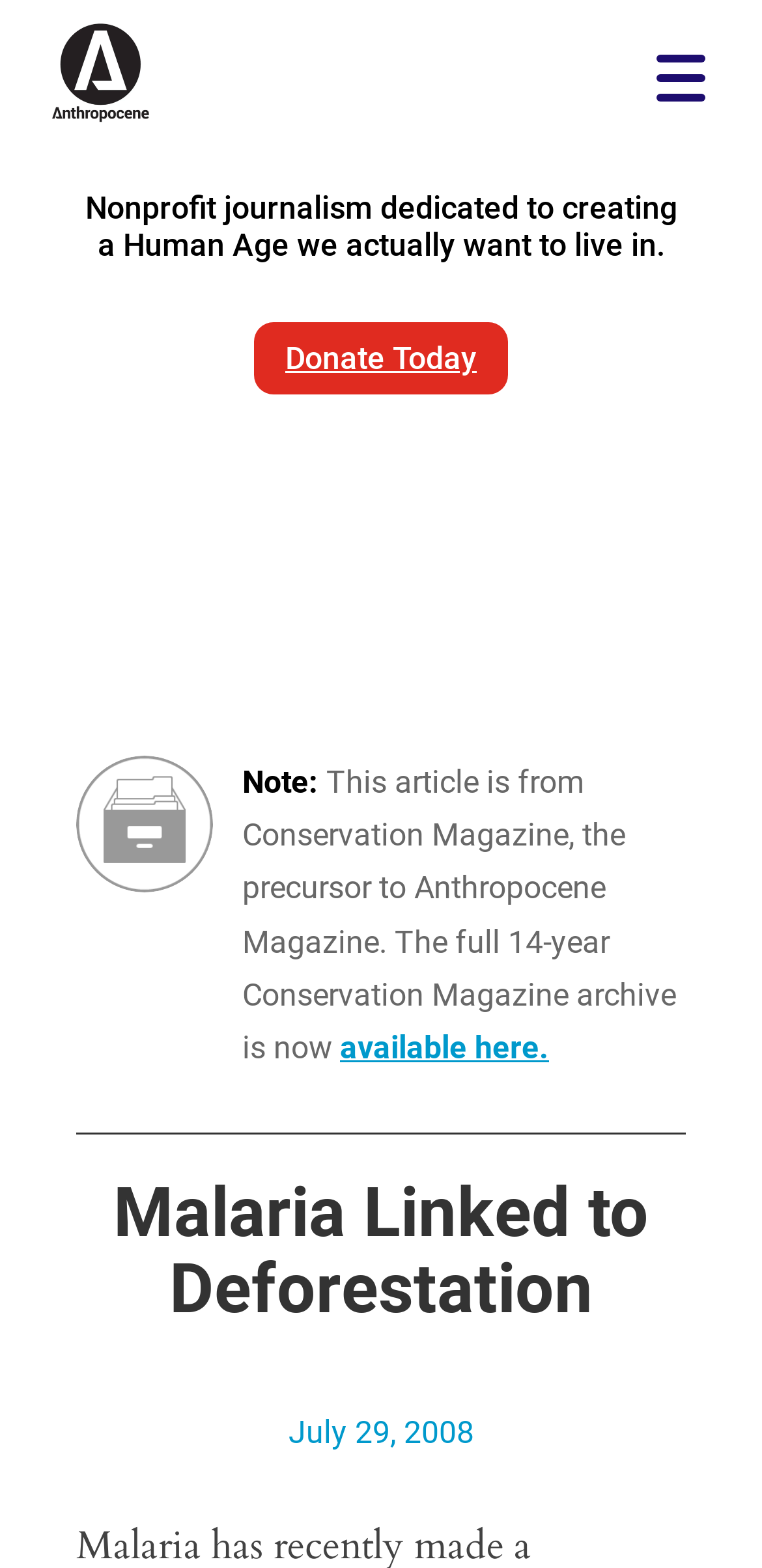What is the name of the magazine?
Please craft a detailed and exhaustive response to the question.

I found the answer by looking at the link element with the text 'Anthropocene Magazine' and an image with the same name, which suggests that it is the name of the magazine.